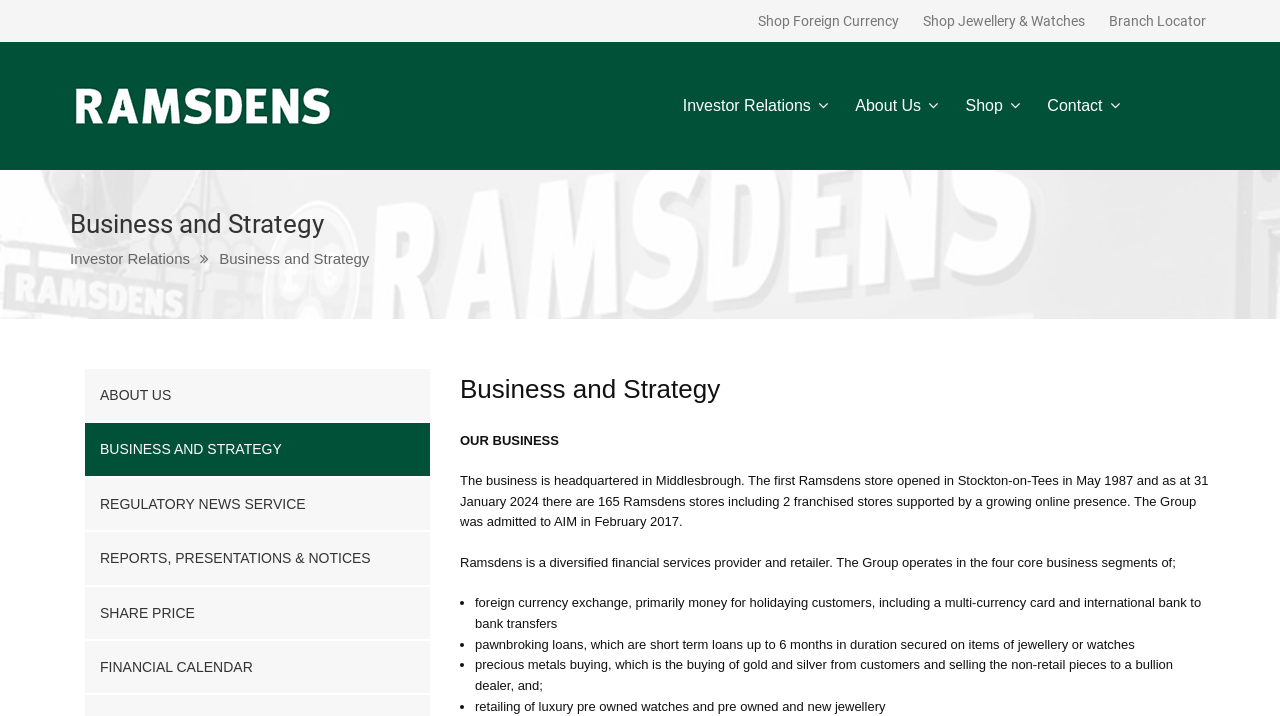Provide a thorough description of this webpage.

The webpage is about Ramsdens, a diversified financial services provider and retailer. At the top, there is a logo on the left, and a navigation menu on the right with links to "Investor Relations", "About Us", "Shop", and "Contact". Below the navigation menu, there is a heading "Business and Strategy" in a prominent font.

On the left side of the page, there are three links: "Shop Foreign Currency", "Shop Jewellery & Watches", and "Branch Locator". Above these links, there is a section with a logo and a link to the homepage.

The main content of the page is divided into two sections. The first section describes the business, stating that it is headquartered in Middlesbrough and has 165 stores, including two franchised stores, as well as an online presence. The second section outlines the four core business segments of Ramsdens, which are foreign currency exchange, pawnbroking loans, precious metals buying, and retailing of luxury pre-owned watches and pre-owned and new jewellery. Each segment is listed with a bullet point and a brief description.

Throughout the page, there are no images except for the logo at the top. The layout is clean, with clear headings and concise text, making it easy to navigate and understand the content.